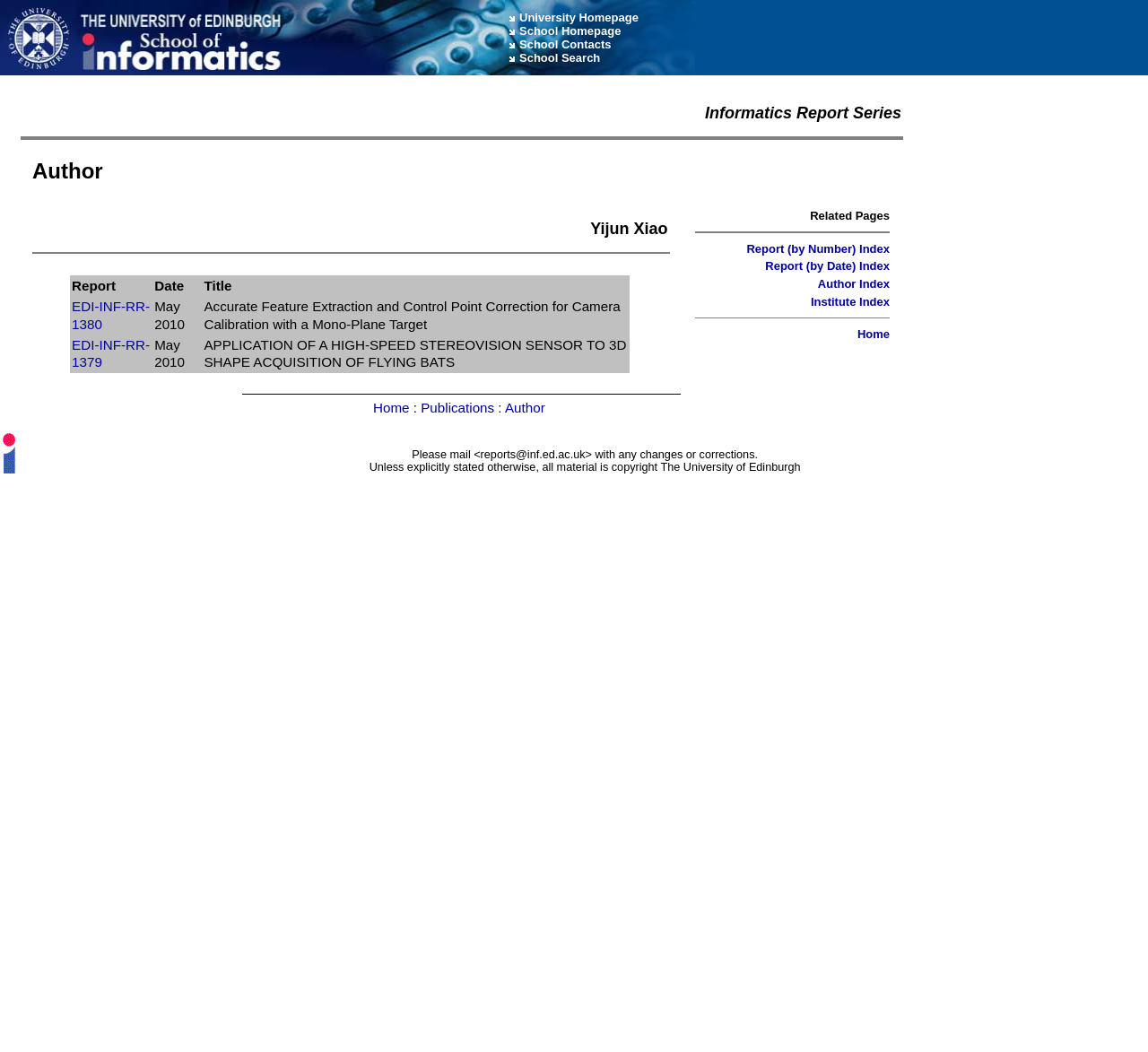Please give a one-word or short phrase response to the following question: 
How many reports are listed?

2